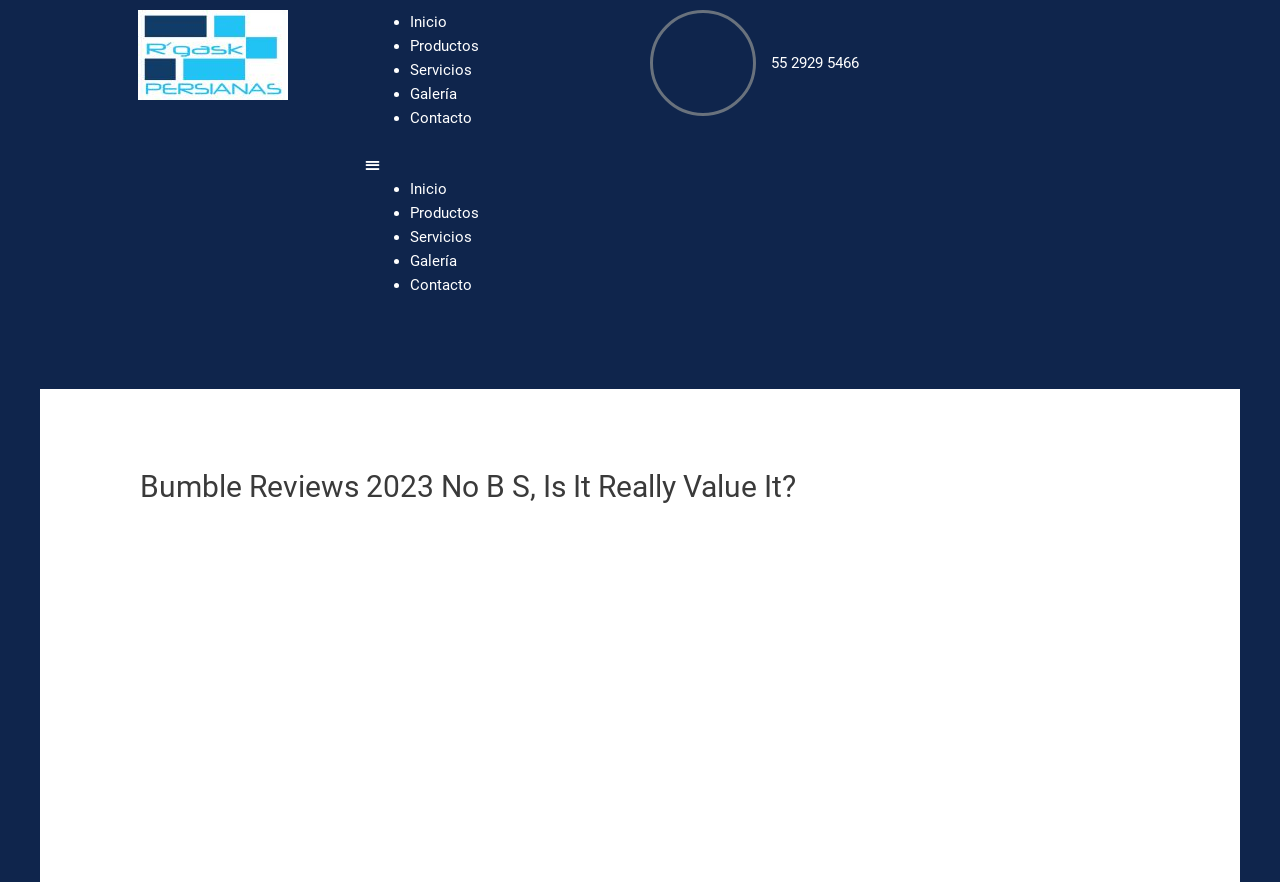Please specify the bounding box coordinates of the area that should be clicked to accomplish the following instruction: "Click the logo". The coordinates should consist of four float numbers between 0 and 1, i.e., [left, top, right, bottom].

[0.107, 0.011, 0.225, 0.113]